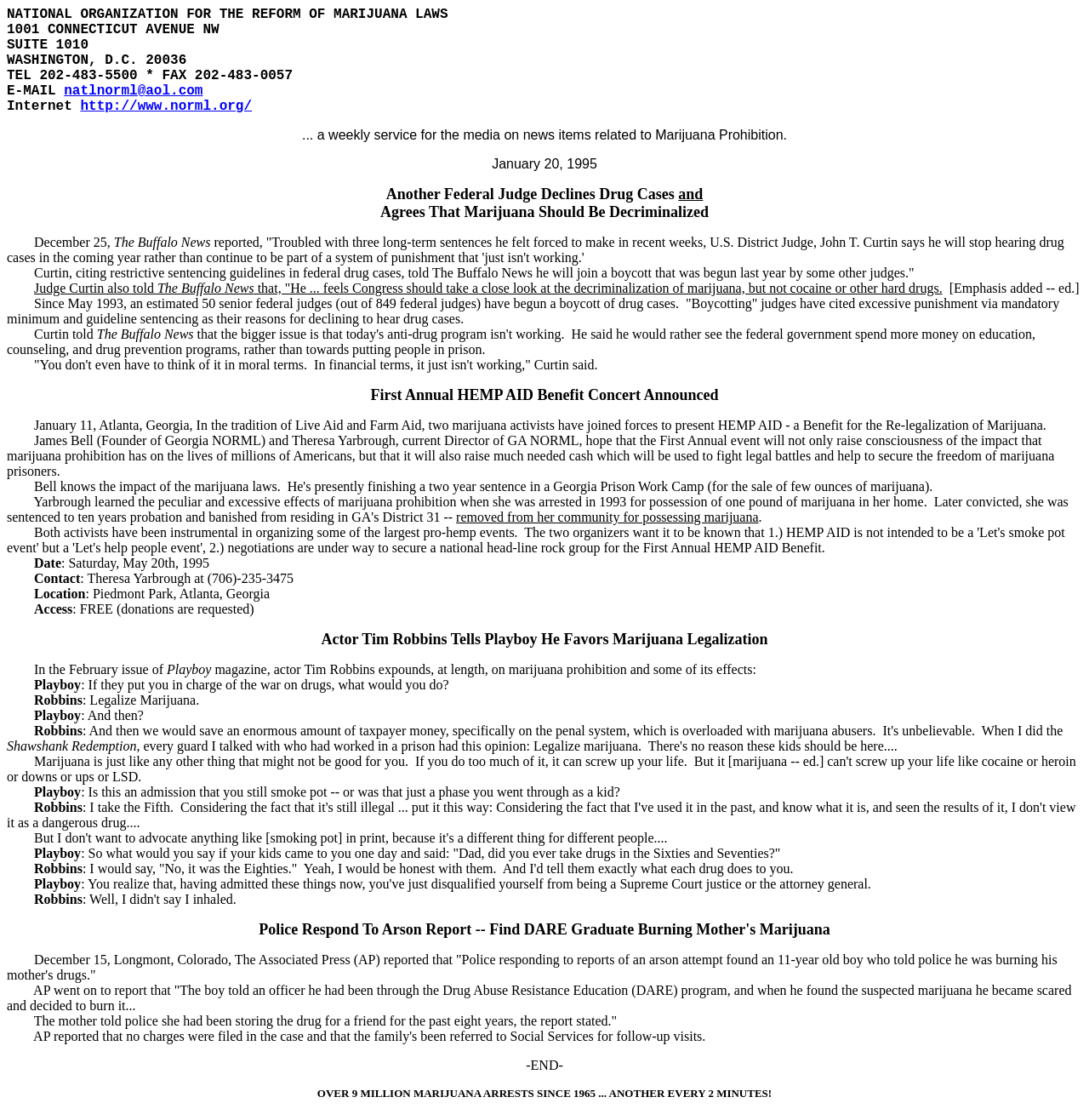How many senior federal judges have boycotted drug cases?
Please use the visual content to give a single word or phrase answer.

50